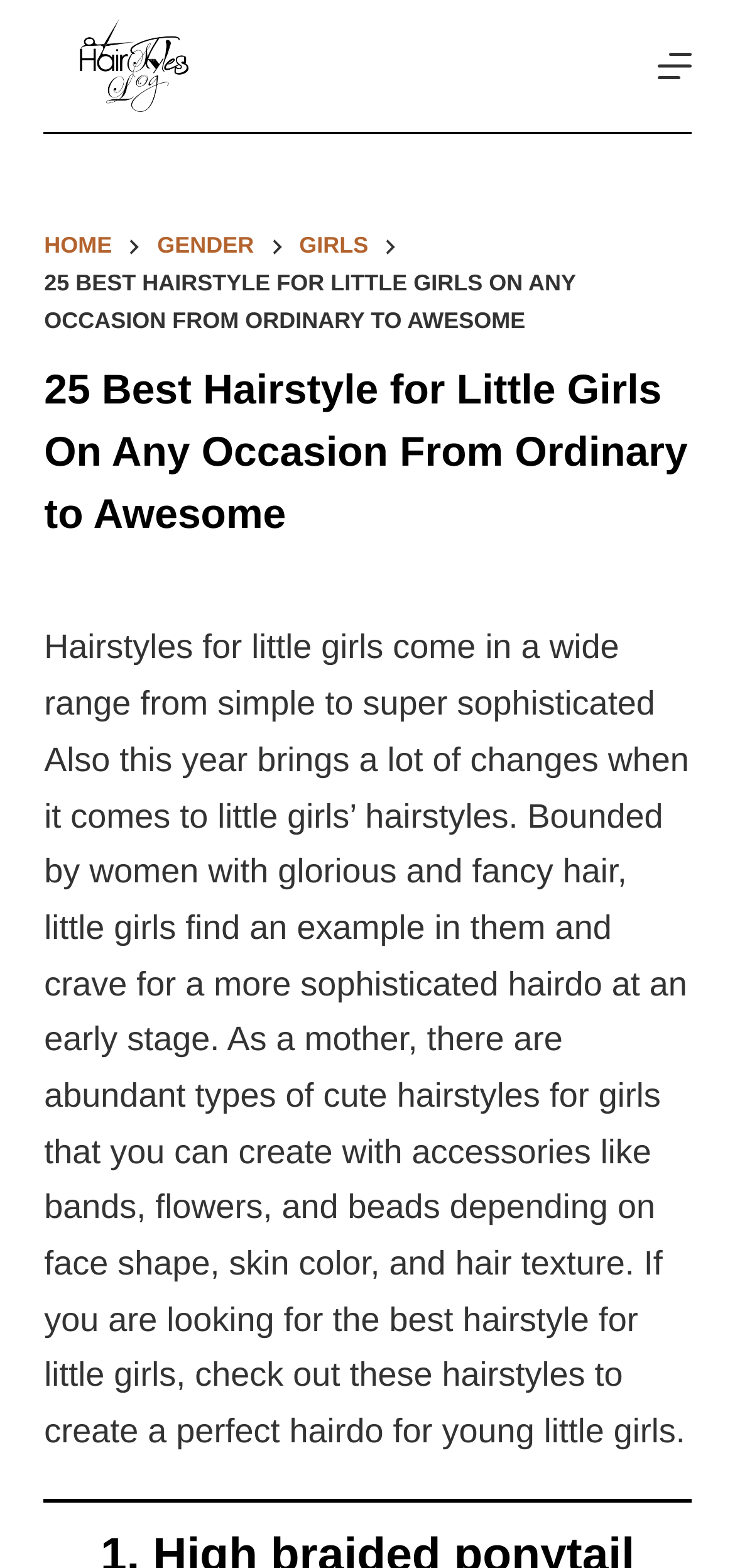Identify the bounding box of the UI component described as: "Private Equity & IPO".

None